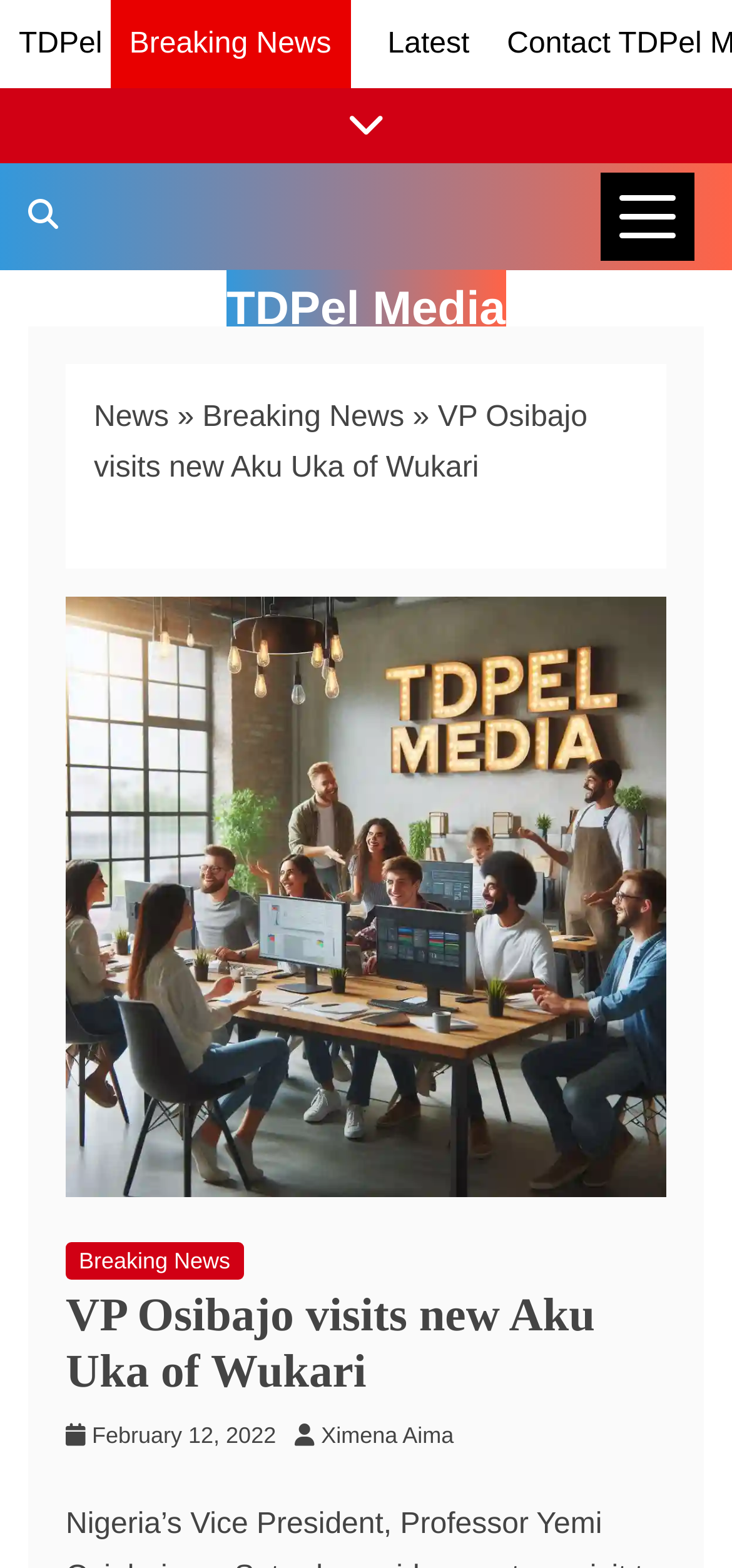Could you identify the text that serves as the heading for this webpage?

VP Osibajo visits new Aku Uka of Wukari